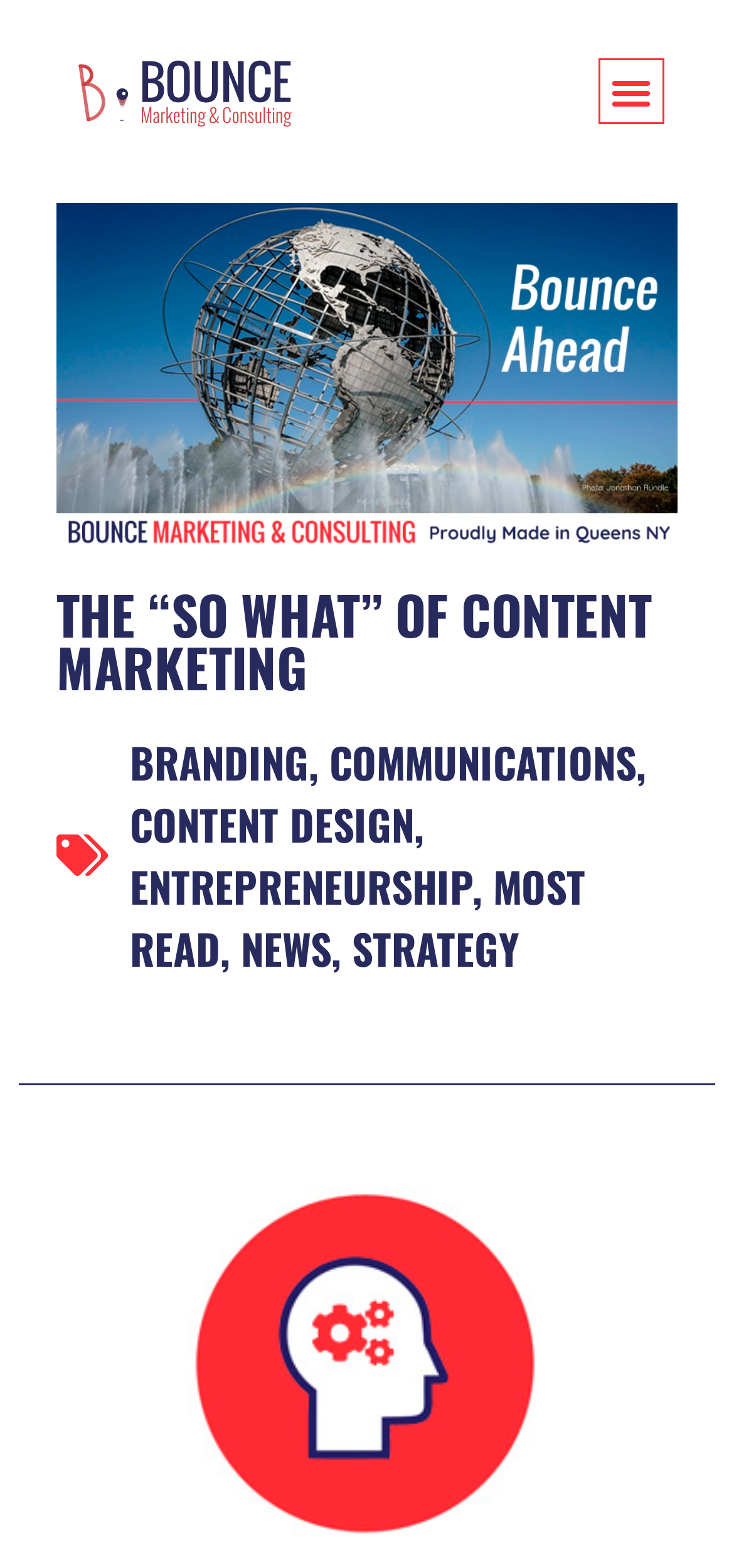Please give a succinct answer using a single word or phrase:
What is the color of the menu toggle button?

Not specified